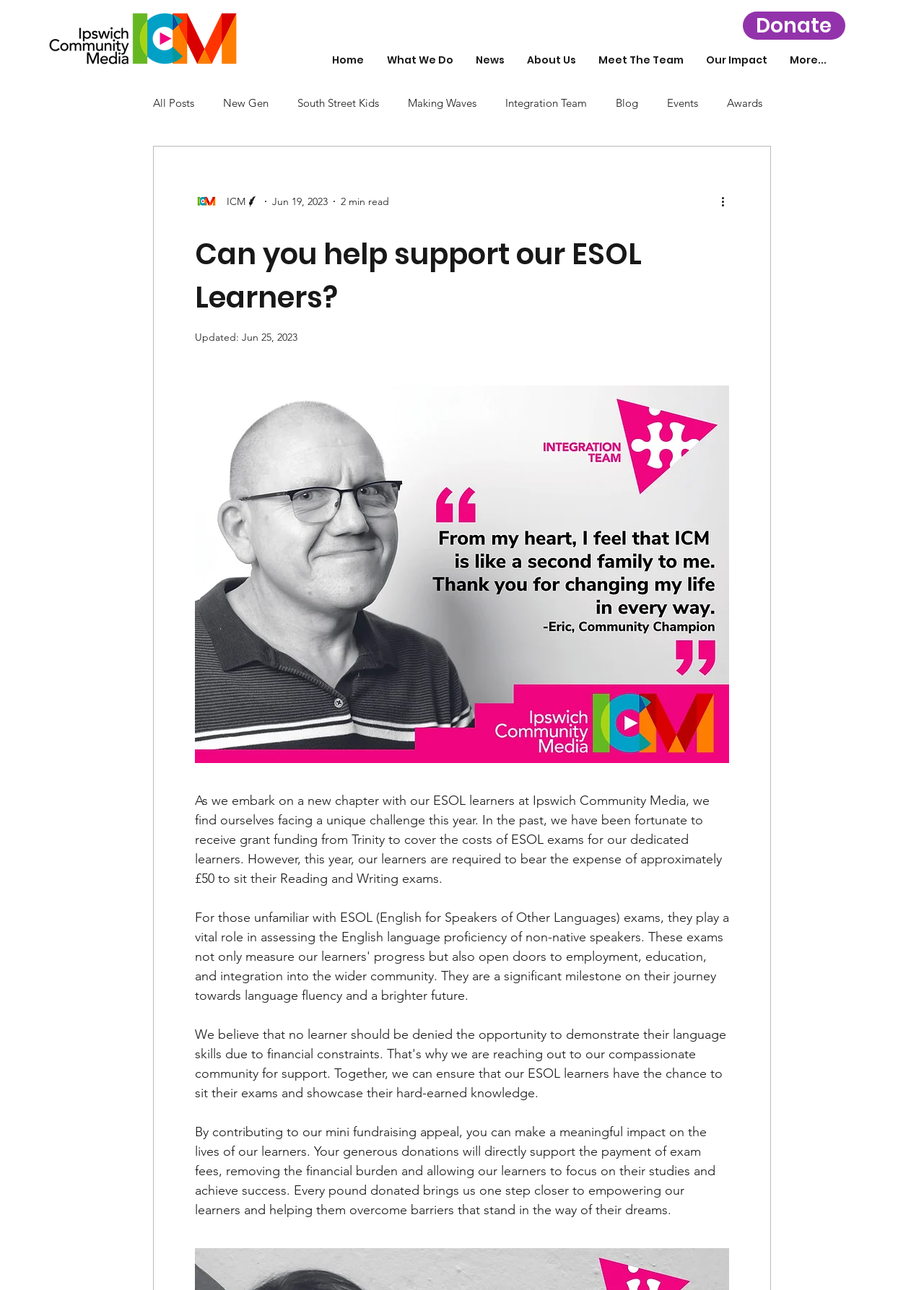Specify the bounding box coordinates of the element's area that should be clicked to execute the given instruction: "Go to the Home page". The coordinates should be four float numbers between 0 and 1, i.e., [left, top, right, bottom].

[0.346, 0.041, 0.406, 0.052]